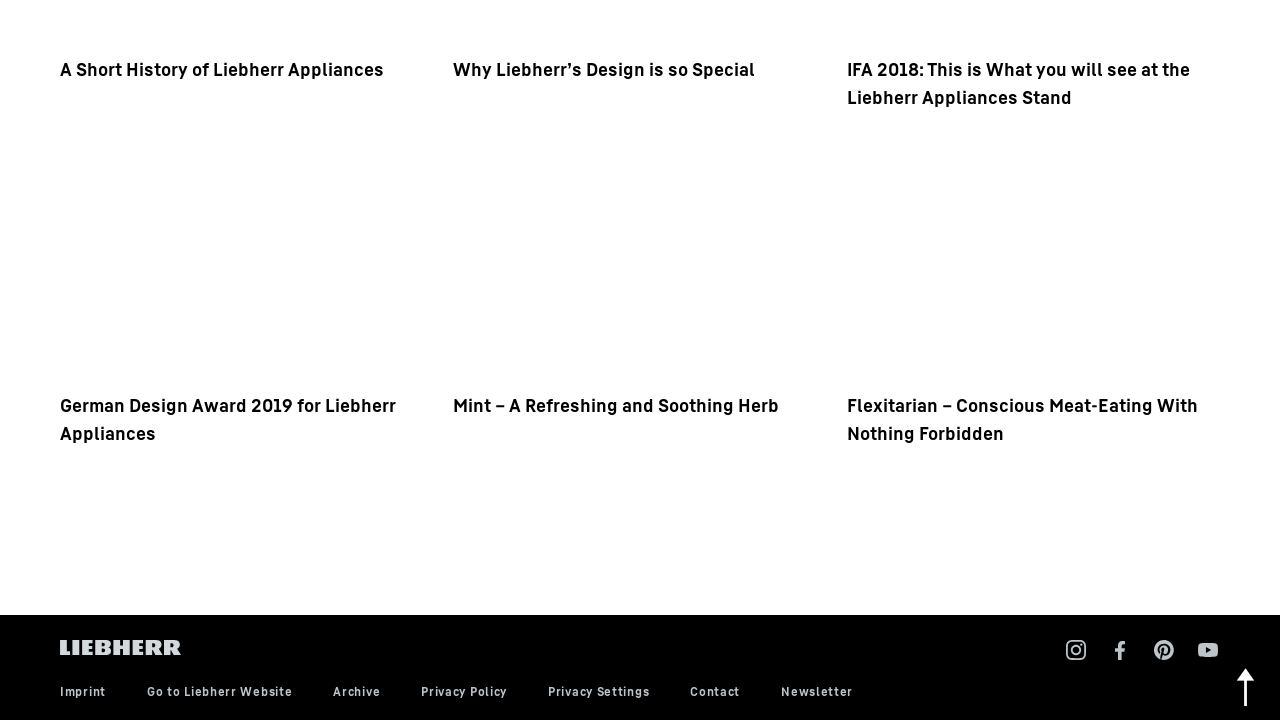Using the details in the image, give a detailed response to the question below:
What type of content is available on this website?

The image with the text 'The magazine for freshness and lifestyle' suggests that the website provides content related to lifestyle and freshness, which is further supported by the article topics, such as mint and flexitarianism.